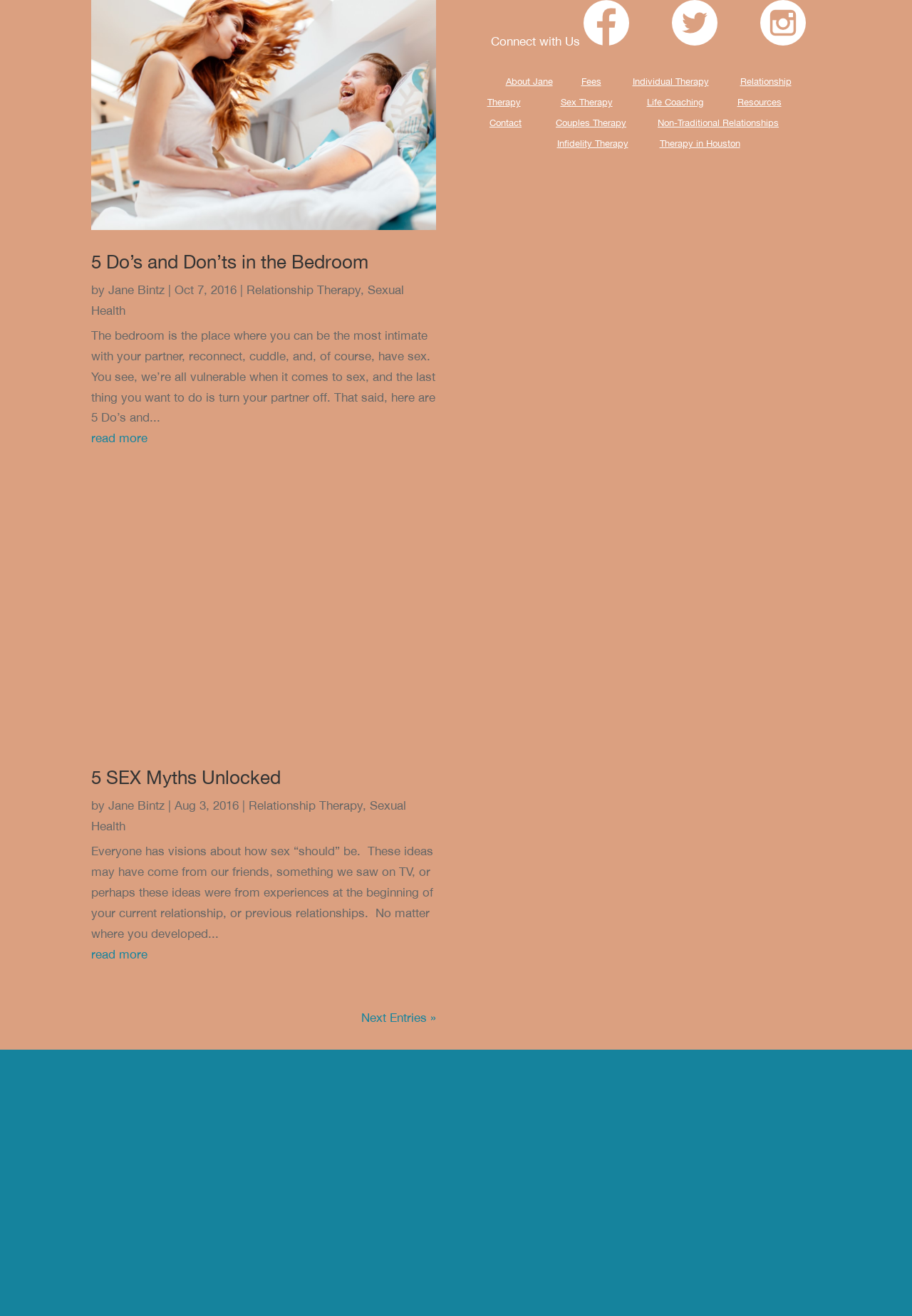Please identify the bounding box coordinates of the clickable area that will fulfill the following instruction: "view the next page". The coordinates should be in the format of four float numbers between 0 and 1, i.e., [left, top, right, bottom].

[0.396, 0.768, 0.478, 0.778]